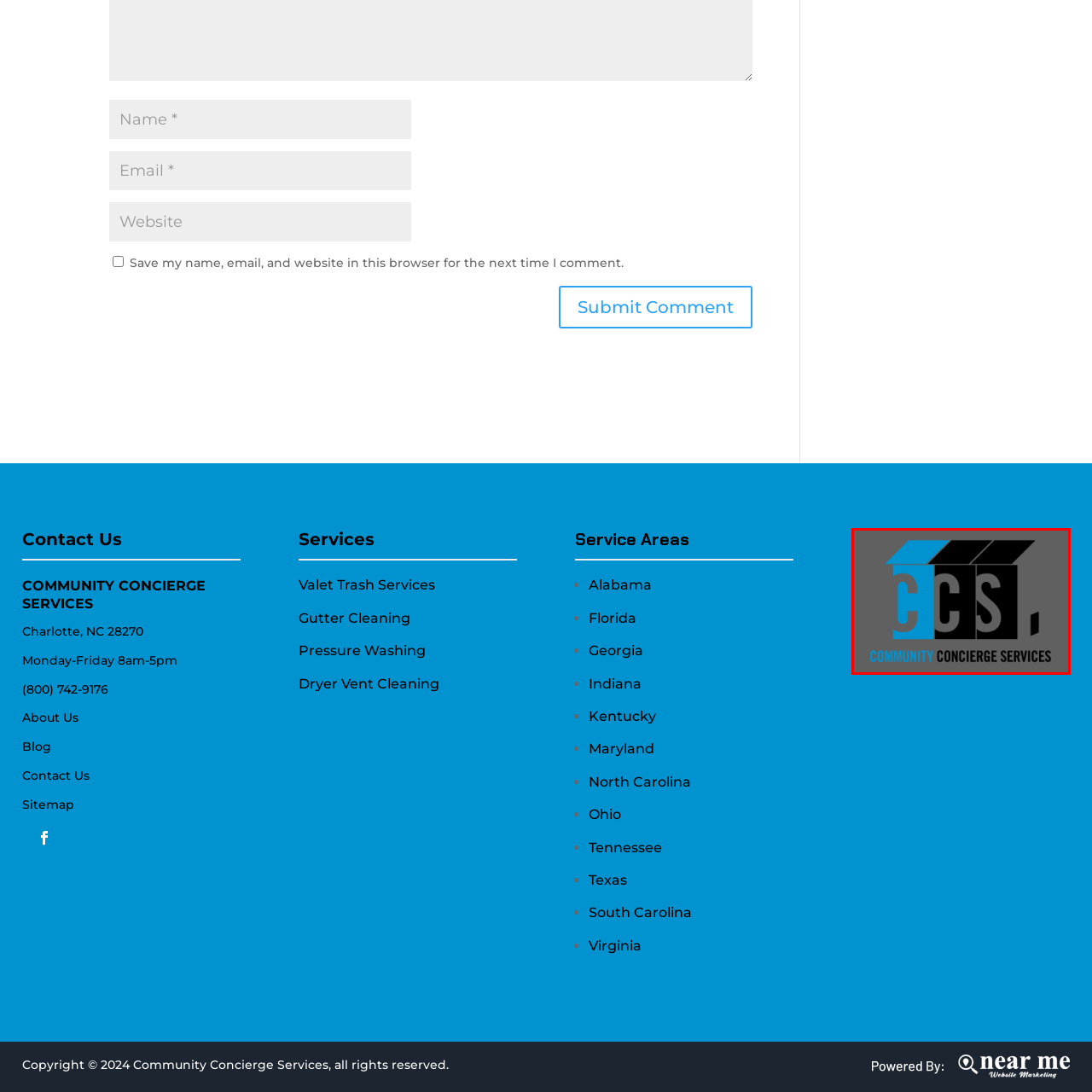Examine the area within the red bounding box and answer the following question using a single word or phrase:
What is the background color of the logo?

gray